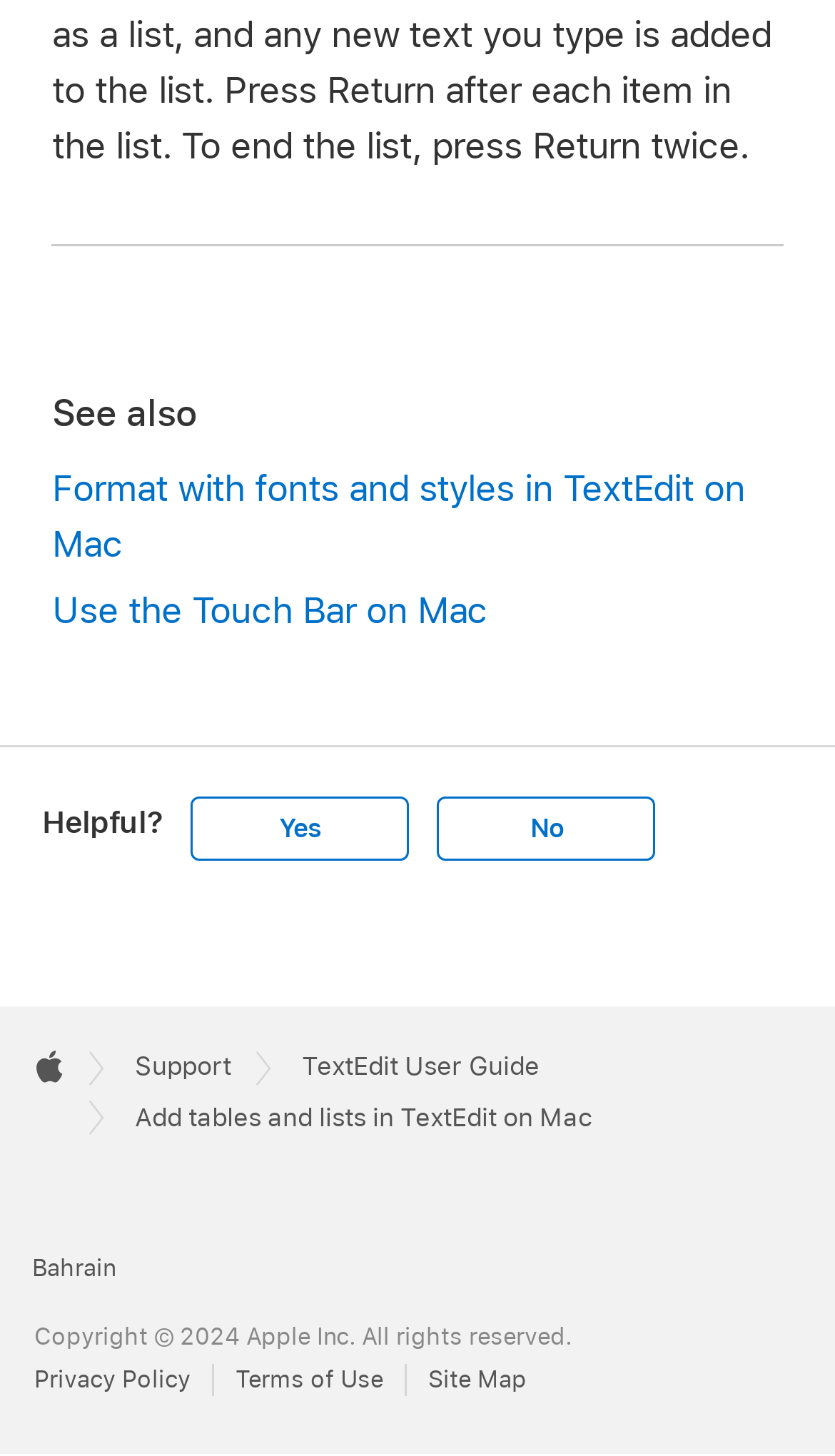How many links are in the Apple Footer section?
Using the details shown in the screenshot, provide a comprehensive answer to the question.

I counted the number of links in the Apple Footer section, which includes 'Apple', 'Support', 'TextEdit User Guide', 'Bahrain. Choose your country or region', 'Privacy Policy', 'Terms of Use', and 'Site Map'.